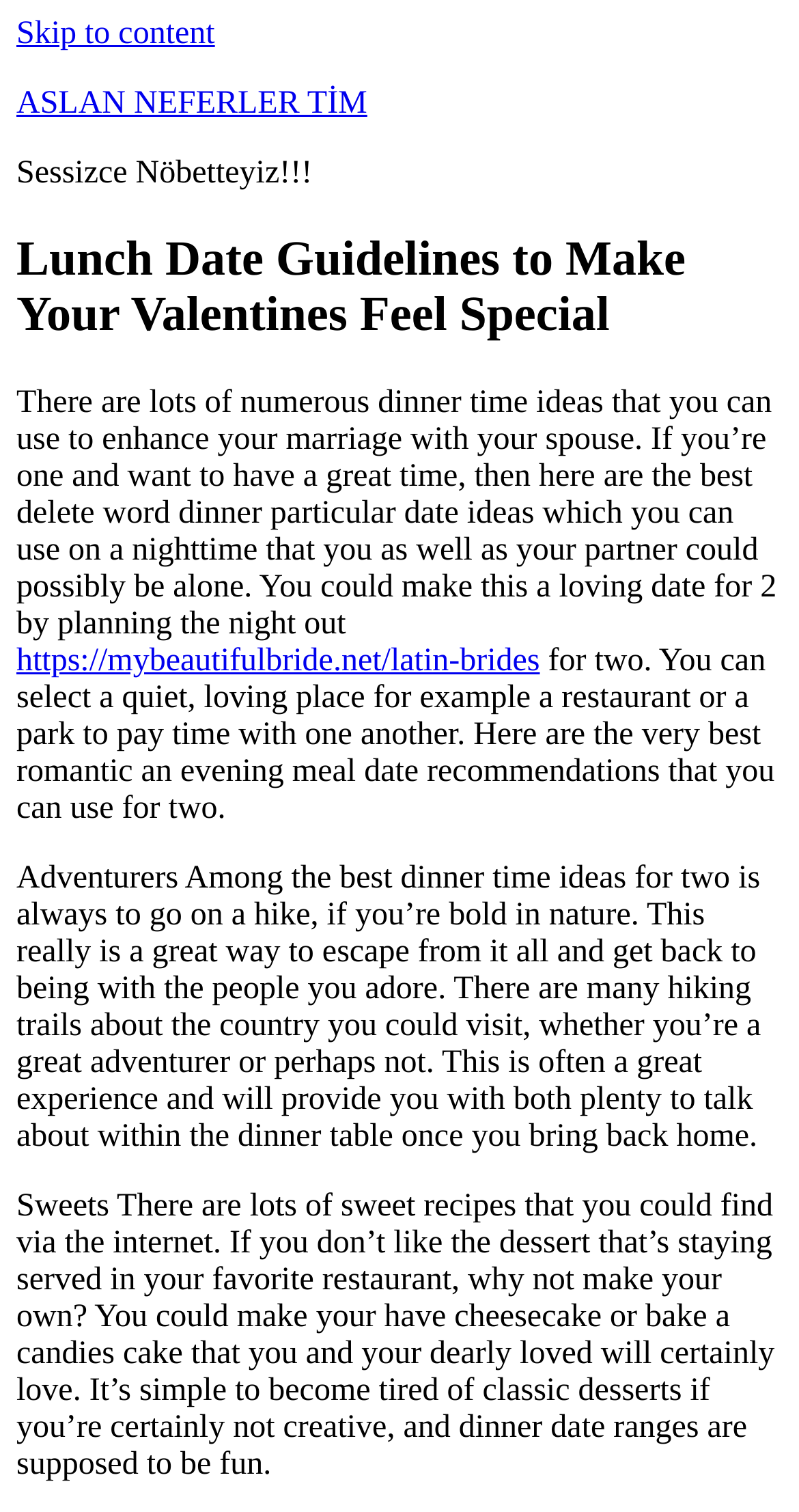Identify the title of the webpage and provide its text content.

Lunch Date Guidelines to Make Your Valentines Feel Special